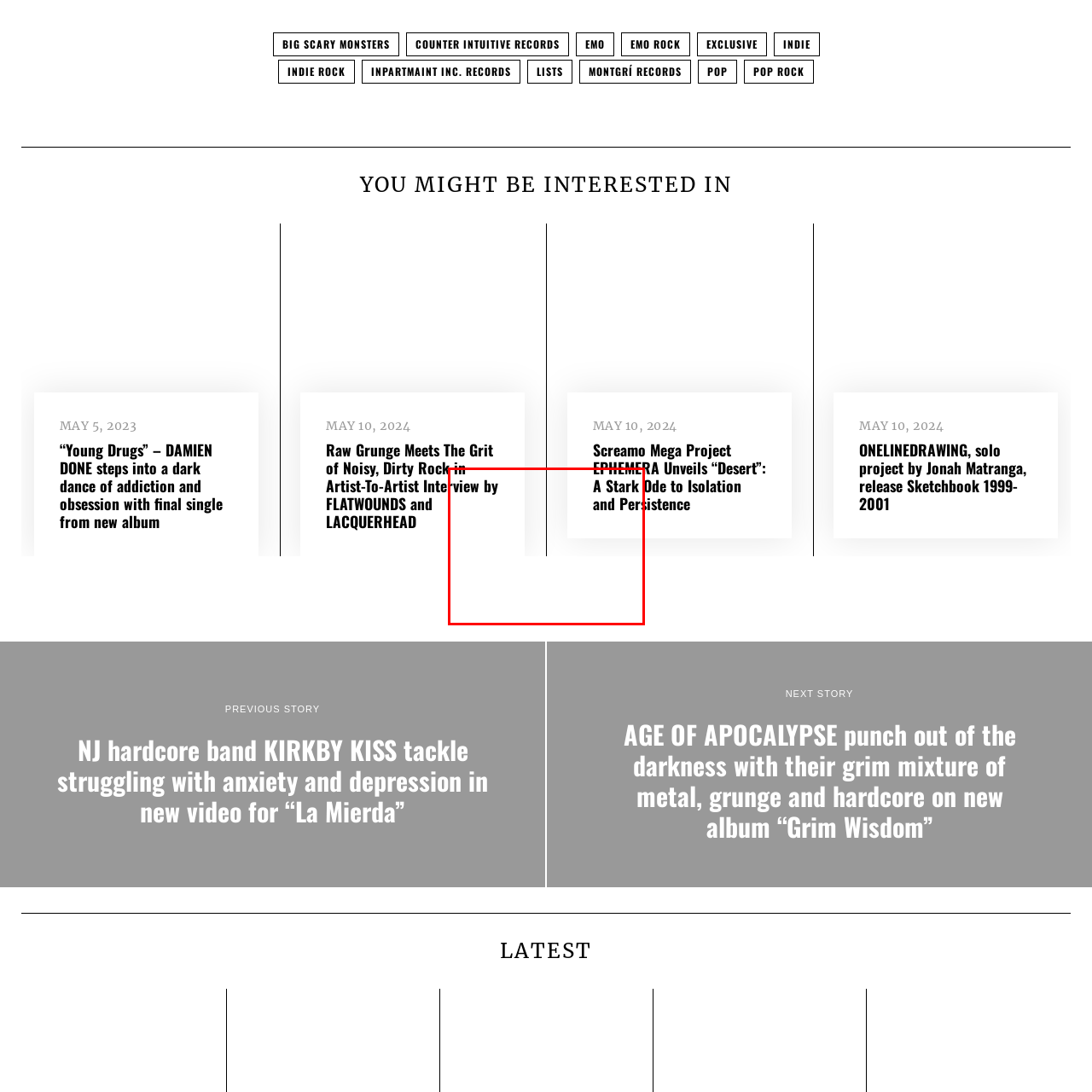Look at the area highlighted in the red box, What is the theme of the band's latest release? Please provide an answer in a single word or phrase.

Struggles and resilience within a displaced heritage